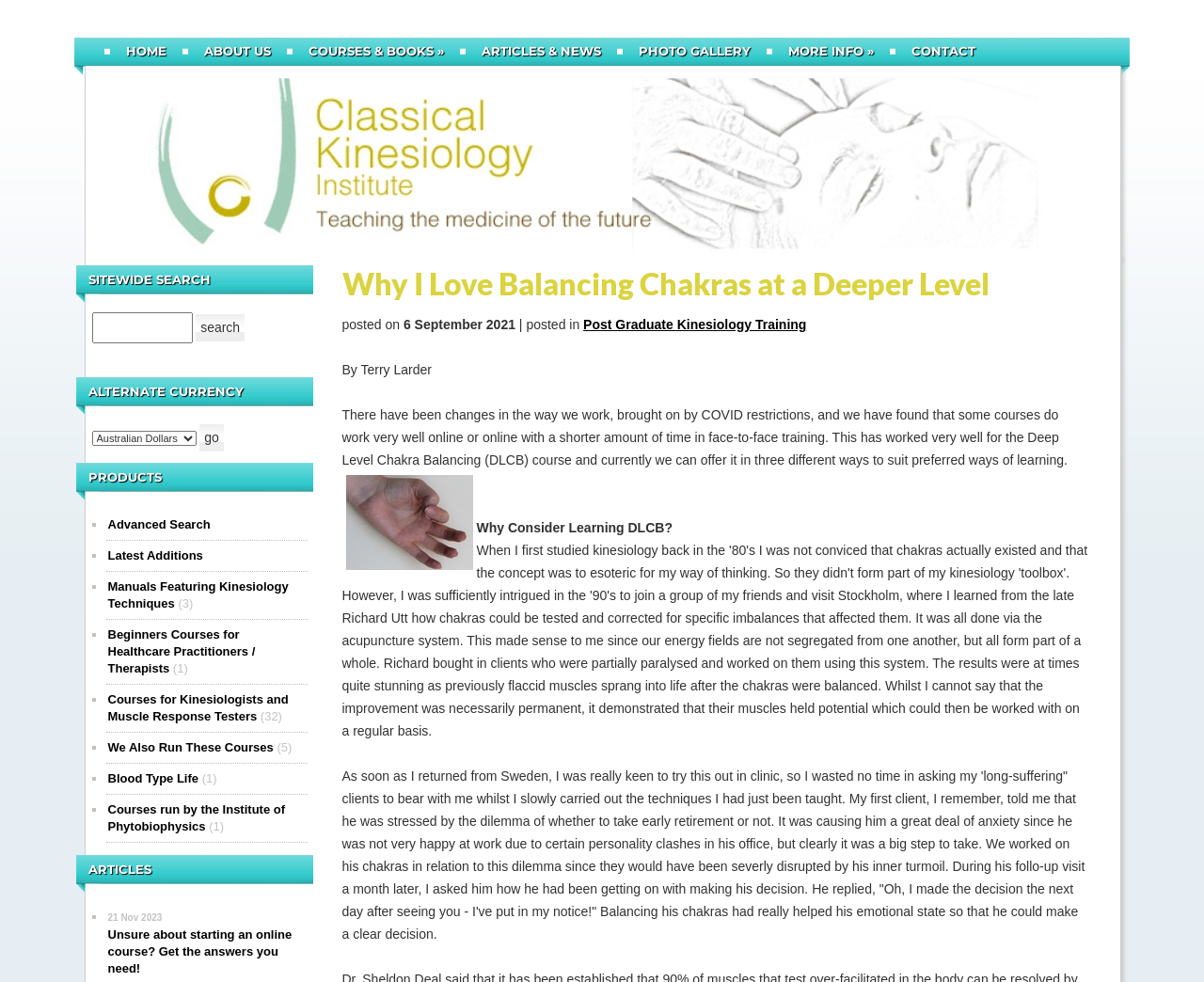Give the bounding box coordinates for the element described by: "parent_node: Australian Dollars name="search" value="Go"".

[0.166, 0.432, 0.186, 0.46]